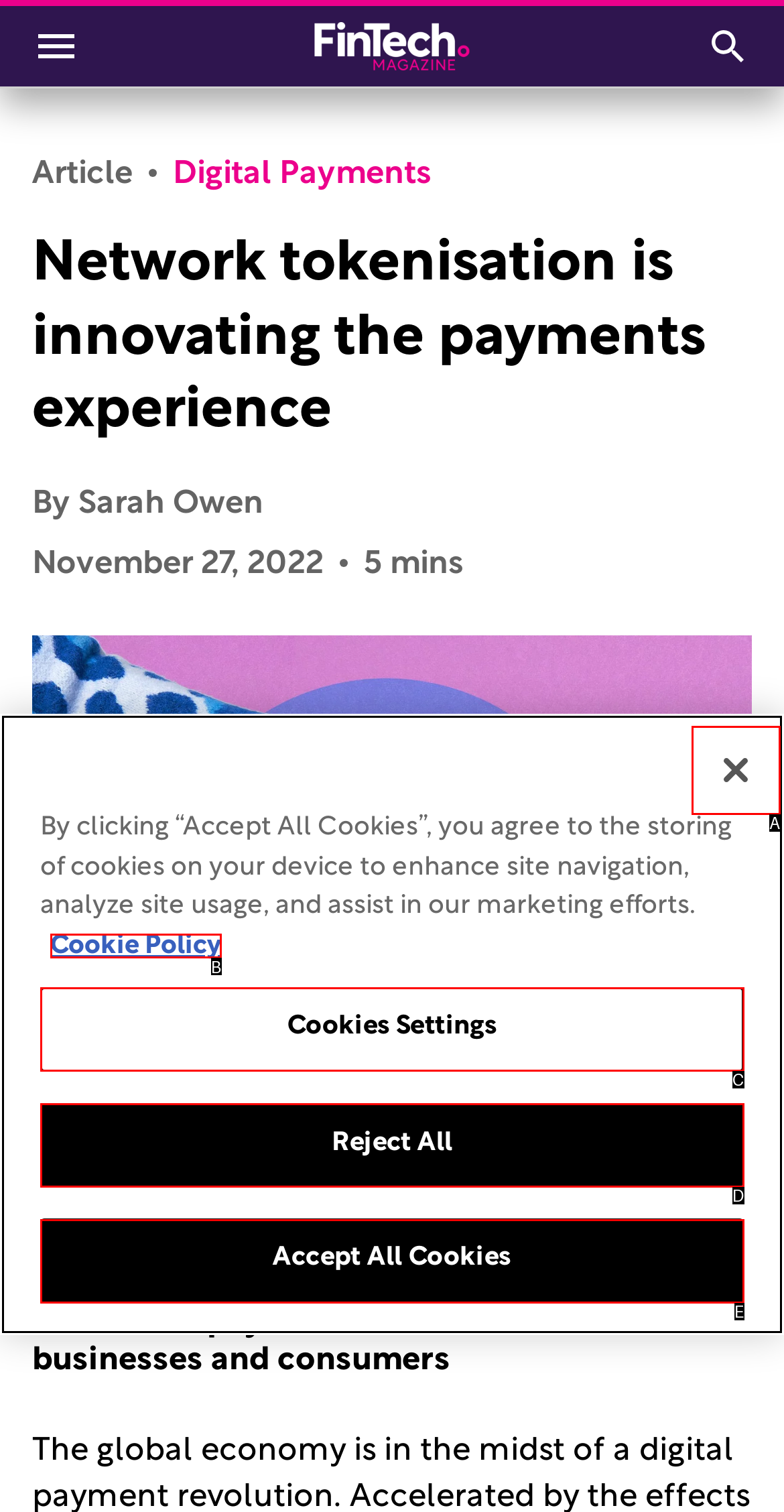Which lettered UI element aligns with this description: Cookie Policy
Provide your answer using the letter from the available choices.

B